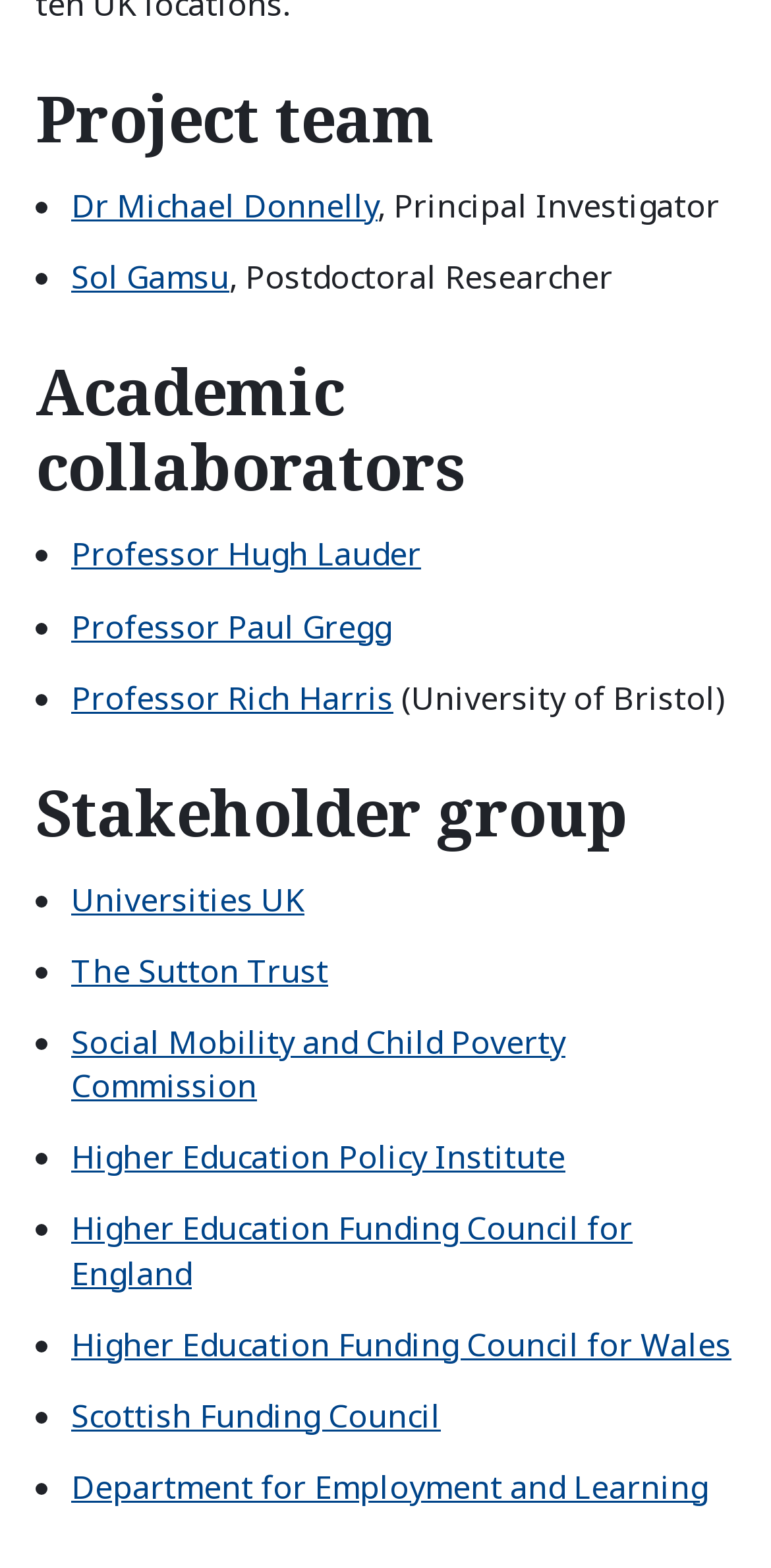Utilize the details in the image to thoroughly answer the following question: Who is the Principal Investigator?

In the 'Project team' section, there is a link element with the text 'Dr Michael Donnelly' followed by a static text element with the text ', Principal Investigator', which suggests that Dr Michael Donnelly is the Principal Investigator.